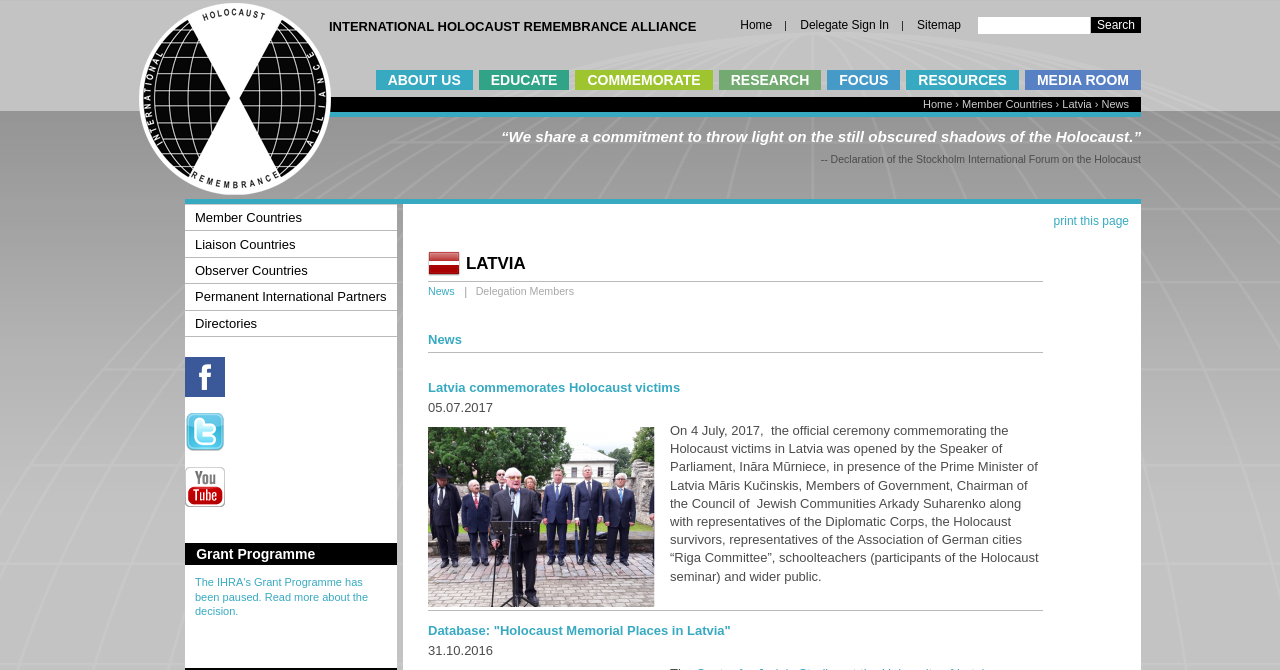What is the purpose of the search form?
Ensure your answer is thorough and detailed.

The purpose of the search form can be inferred from the text 'Search this site' which is located near the search input field, indicating that the form is used to search for content within the website.